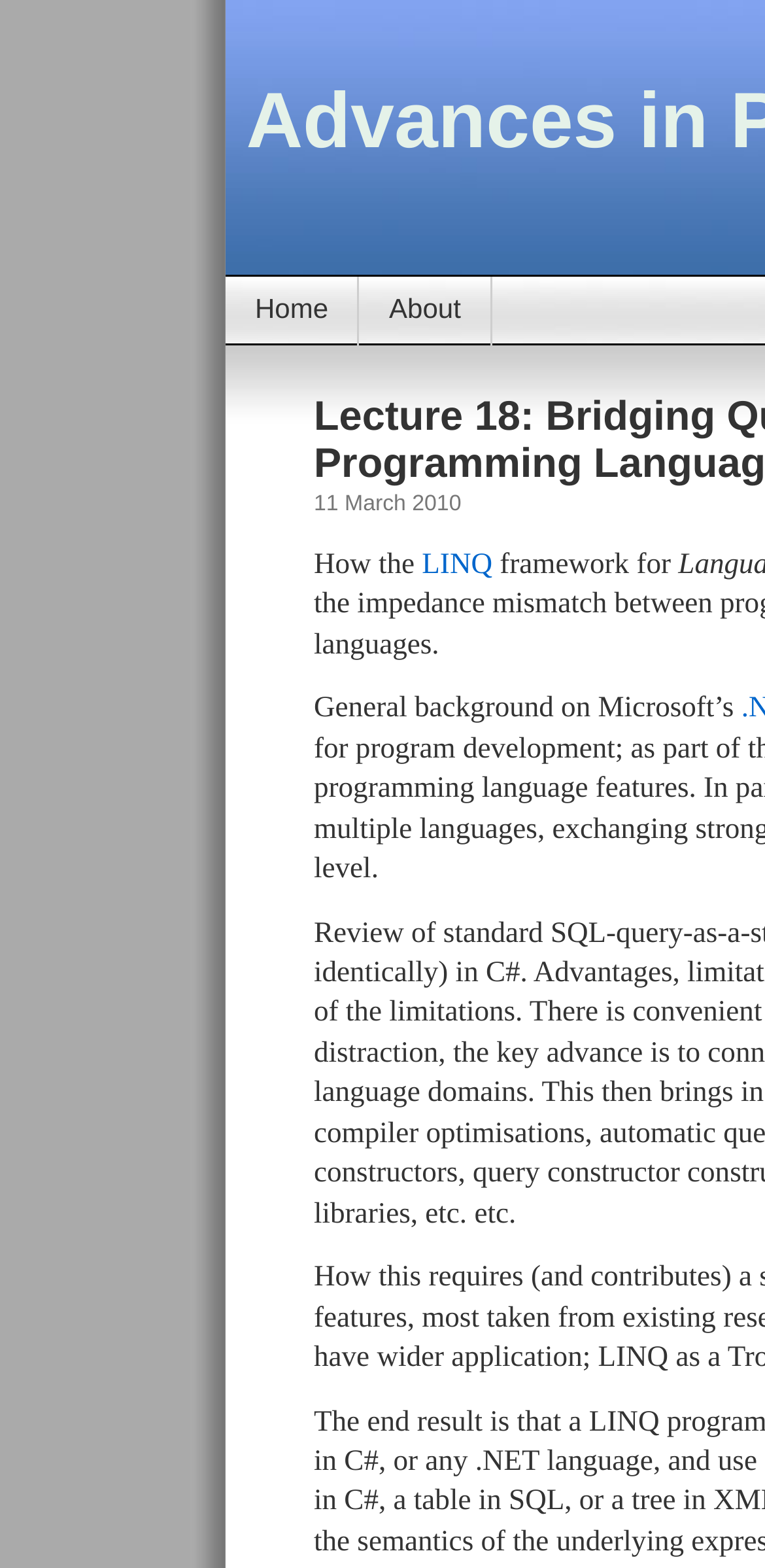Find the primary header on the webpage and provide its text.

Advances in Programming Languages 2010